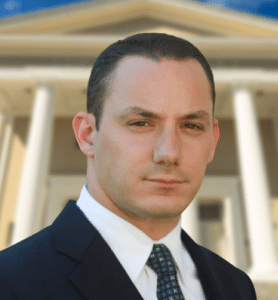What type of building is in the background?
From the image, respond with a single word or phrase.

Classic building with large pillars